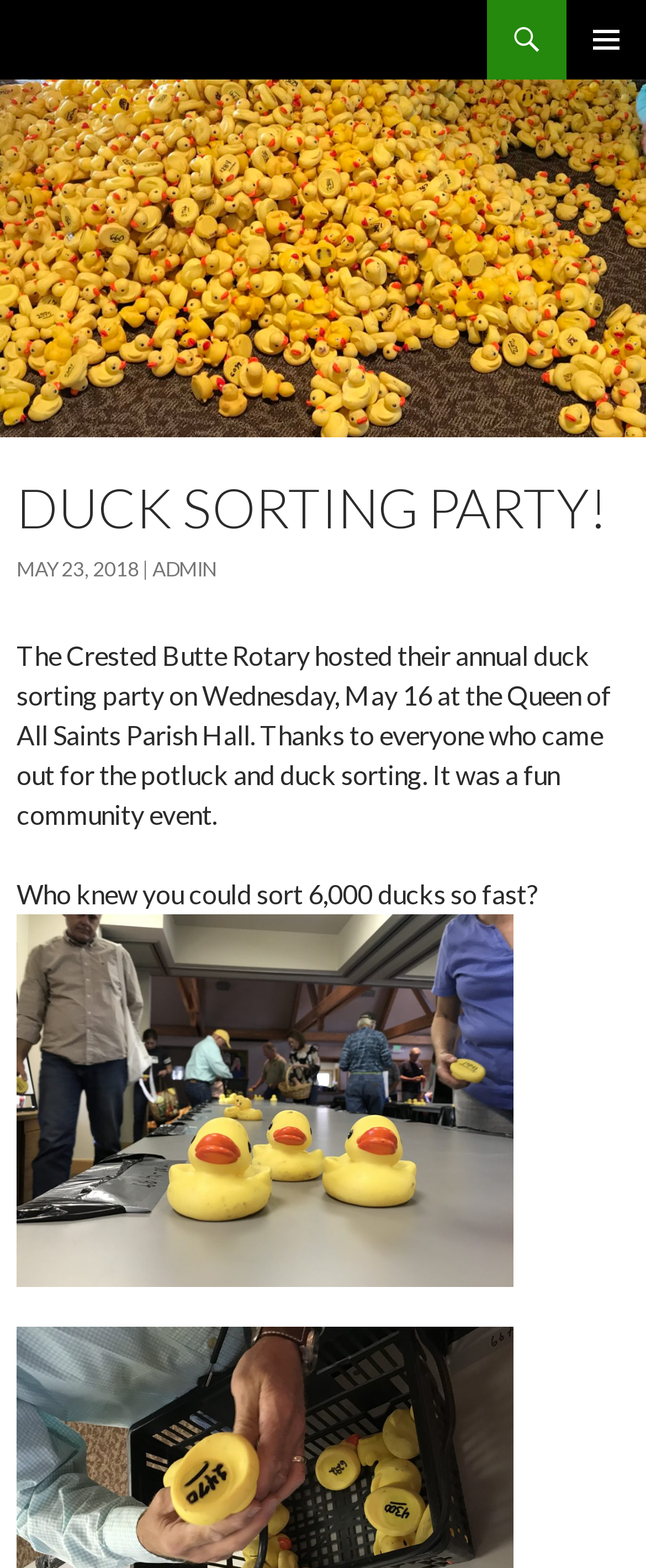Illustrate the webpage with a detailed description.

The webpage is about the Crested Butte / Mt. Crested Butte Rotary Club's annual duck sorting party event. At the top left of the page, there is a heading with the club's name, which is also a link. Next to it, on the top right, there is a button labeled "PRIMARY MENU". Below the heading, there is a link to "SKIP TO CONTENT".

The main content of the page is divided into two sections. The first section is a header area that spans the entire width of the page. It contains a large heading "DUCK SORTING PARTY!" and two links, one with the date "MAY 23, 2018" and another with the text "ADMIN". 

Below the header area, there are three paragraphs of text. The first paragraph describes the event, mentioning that it was held on May 16 at the Queen of All Saints Parish Hall and thanking attendees for coming. The second paragraph is a short sentence asking a rhetorical question about sorting 6,000 ducks quickly. The third paragraph is not visible, as it is an empty link.

There are no images on the page. The overall layout is simple, with a clear hierarchy of headings and text.